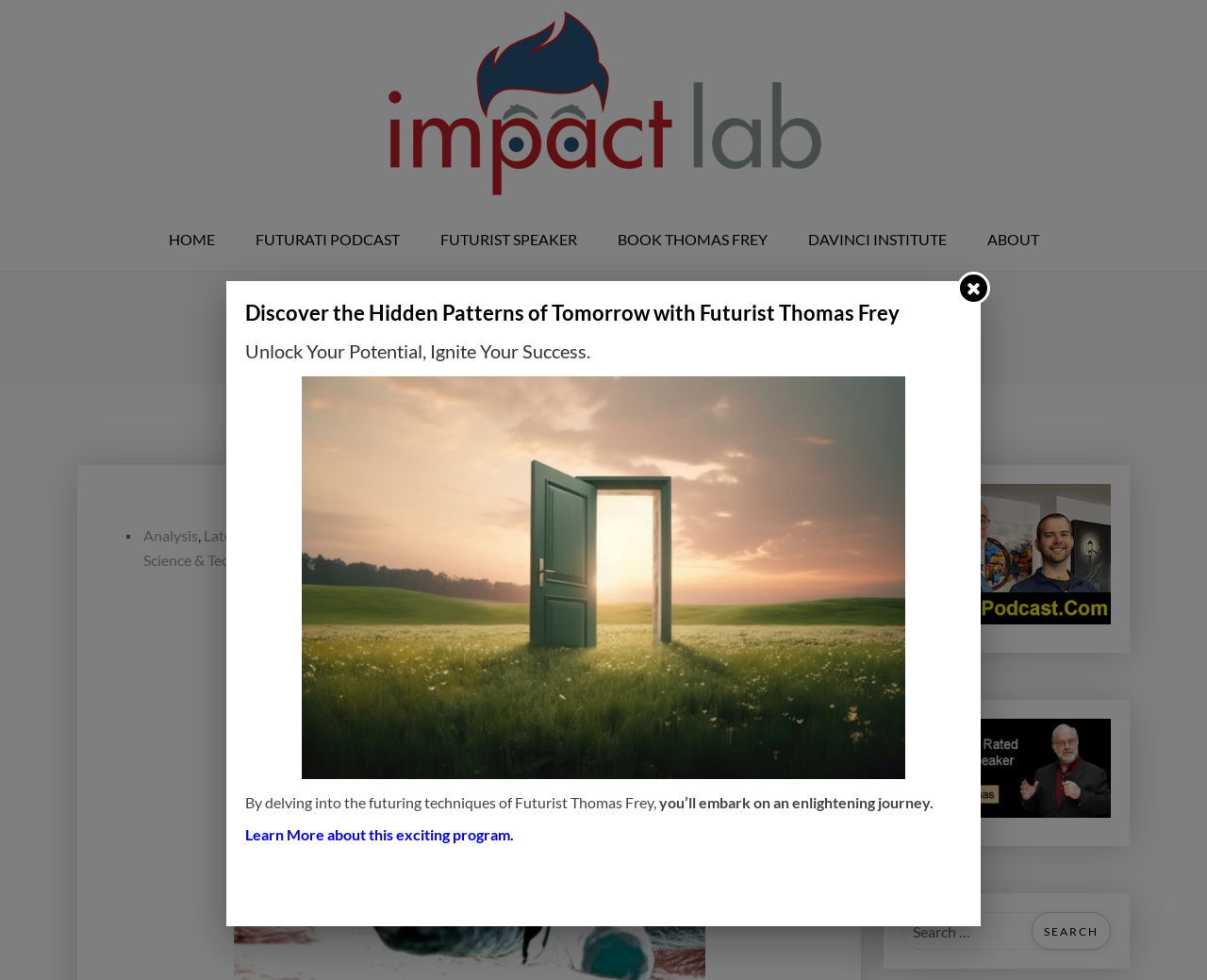Find the bounding box of the element with the following description: "Book Thomas Frey". The coordinates must be four float numbers between 0 and 1, formatted as [left, top, right, bottom].

[0.496, 0.213, 0.651, 0.276]